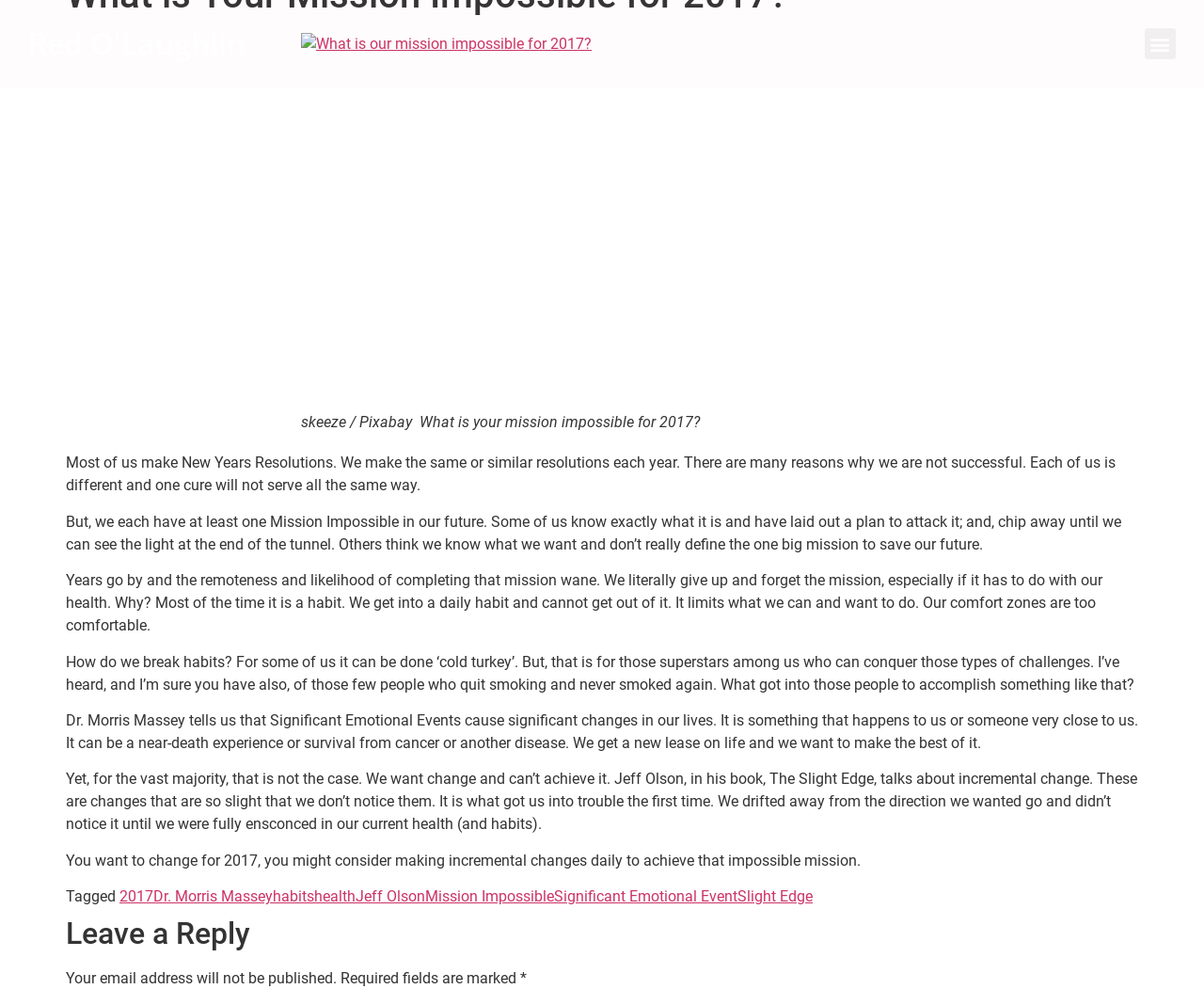What is the primary heading on this webpage?

What is Your Mission Impossible for 2017?